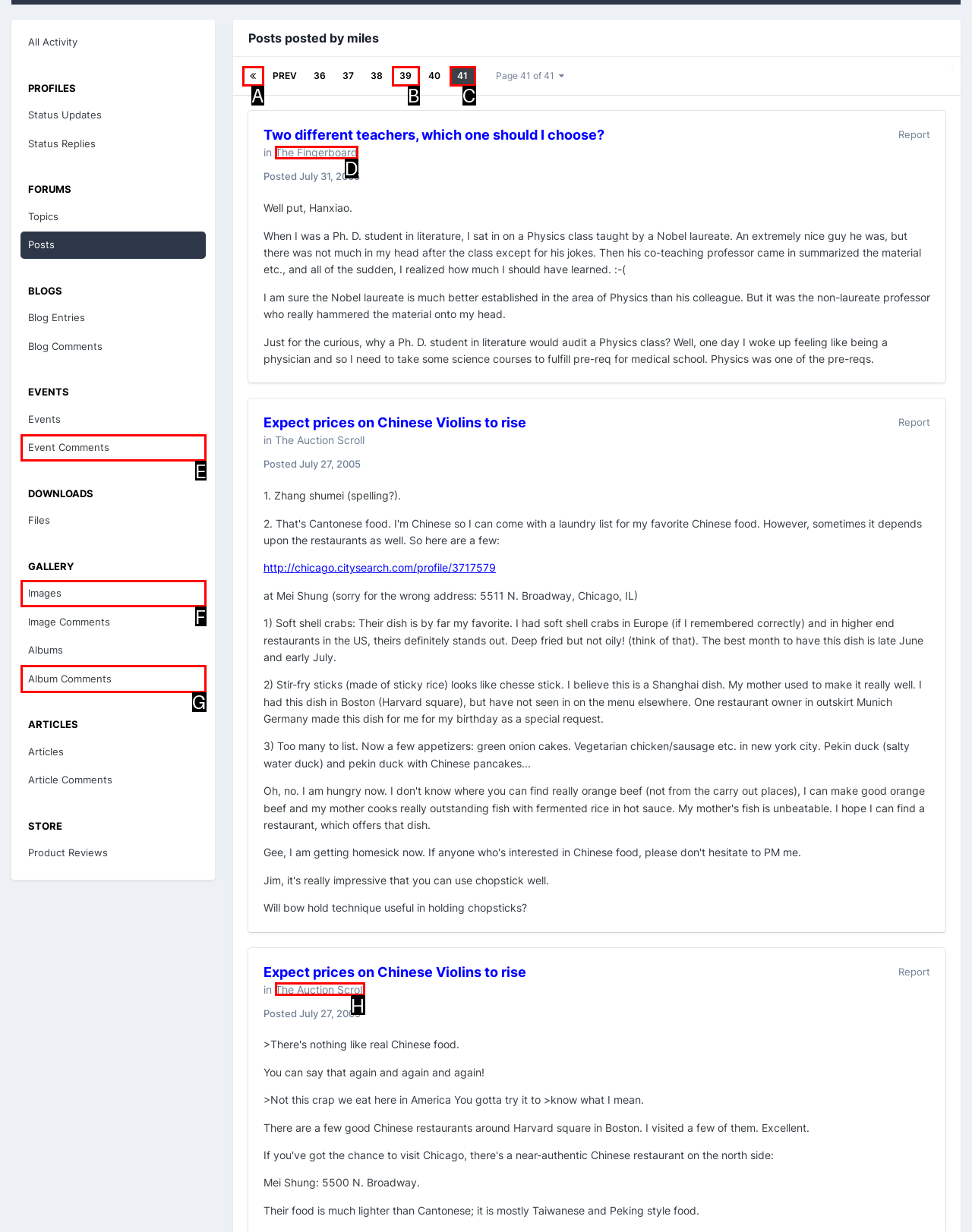Match the element description to one of the options: The Auction Scroll
Respond with the corresponding option's letter.

H